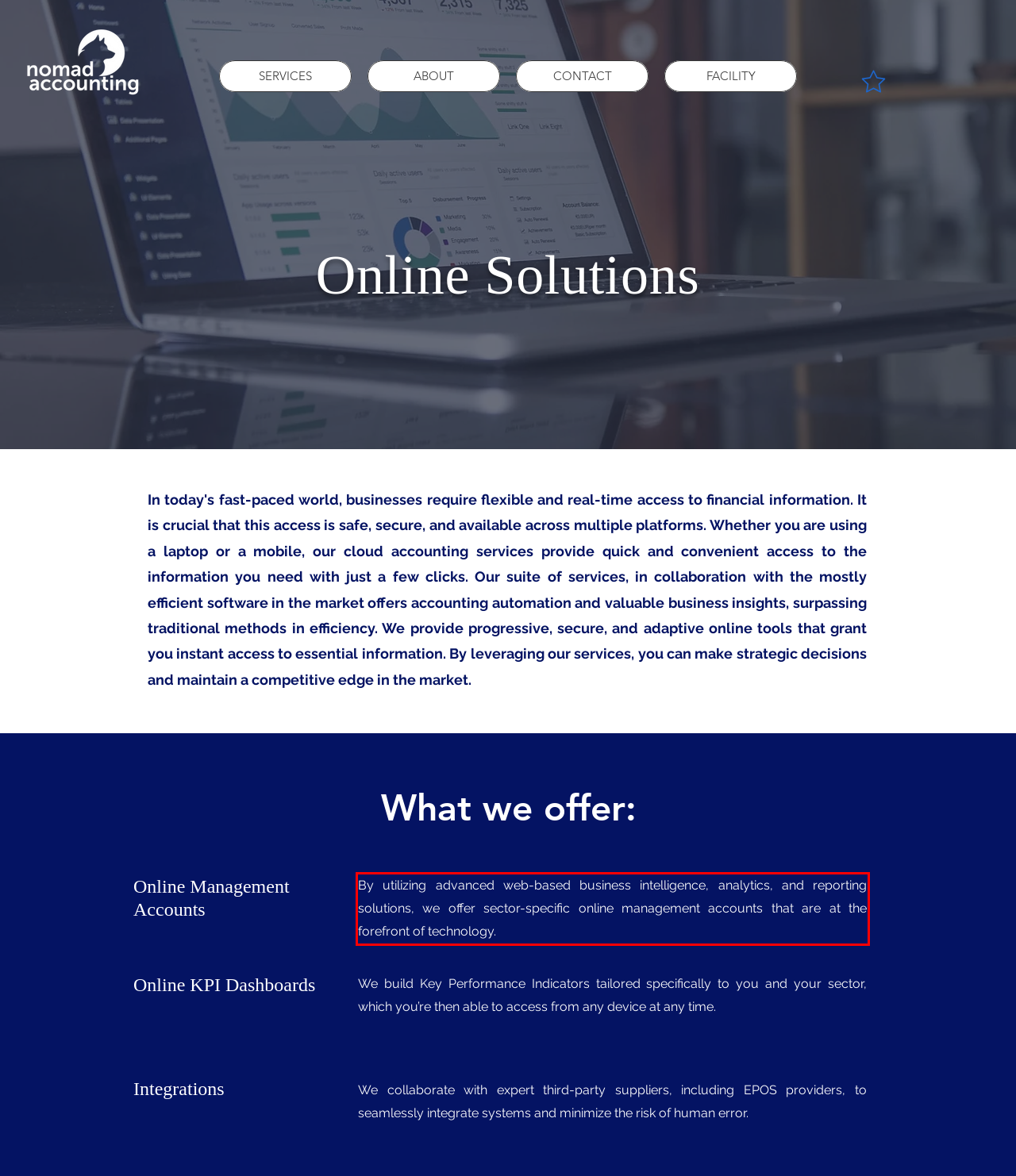Please look at the screenshot provided and find the red bounding box. Extract the text content contained within this bounding box.

By utilizing advanced web-based business intelligence, analytics, and reporting solutions, we offer sector-specific online management accounts that are at the forefront of technology.